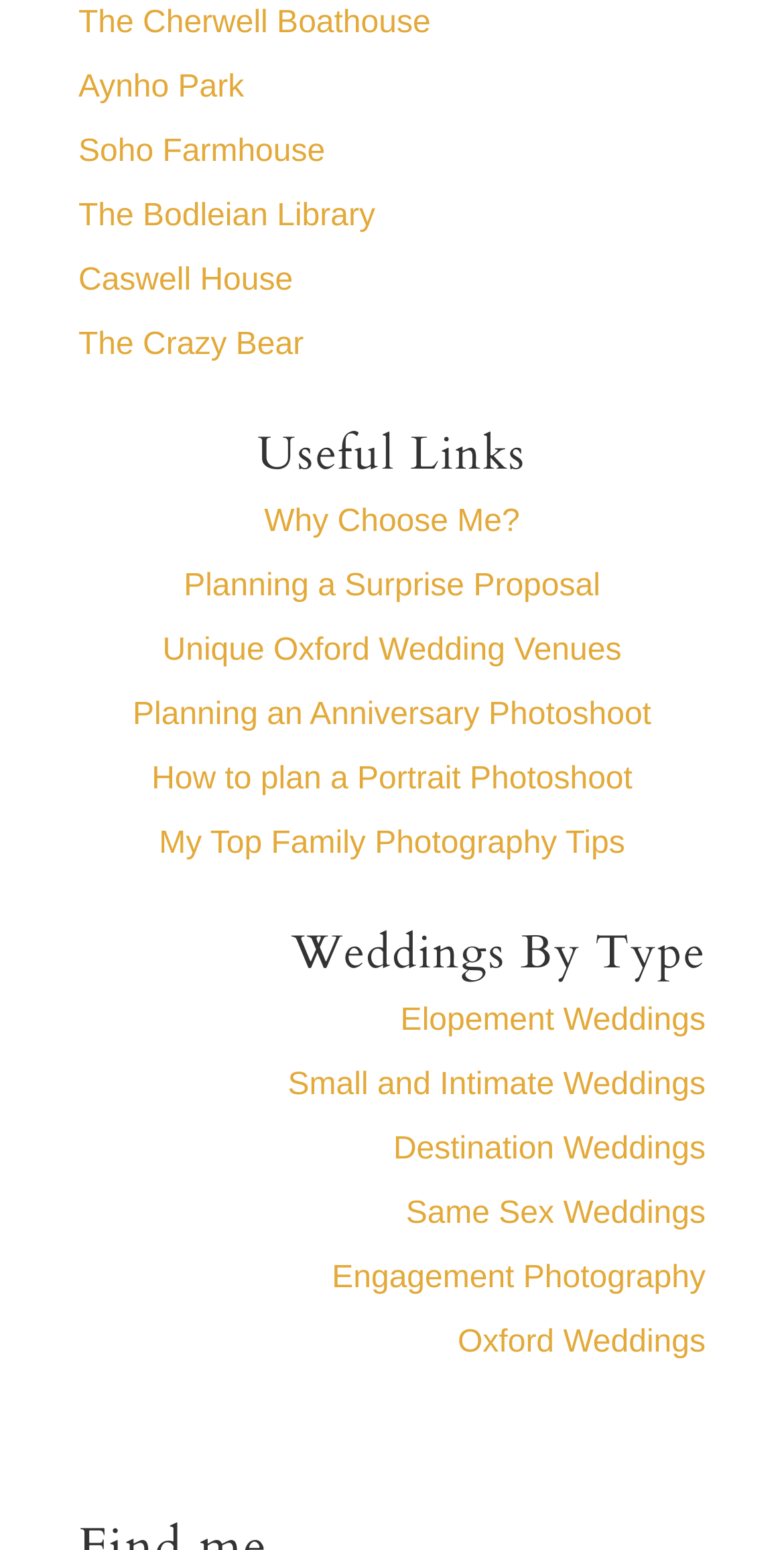Provide the bounding box coordinates for the UI element described in this sentence: "My Top Family Photography Tips". The coordinates should be four float values between 0 and 1, i.e., [left, top, right, bottom].

[0.203, 0.533, 0.797, 0.556]